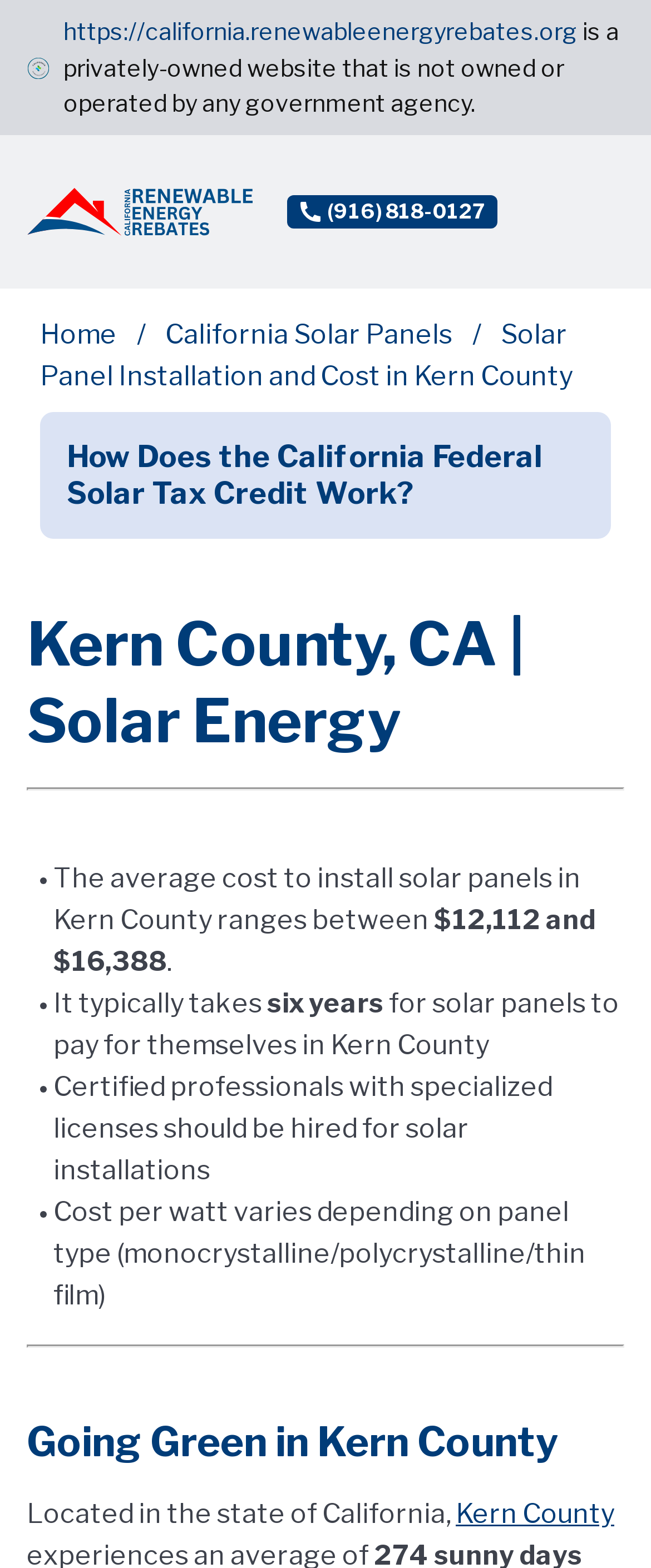Identify and provide the bounding box for the element described by: "parent_node: (916) 818-0127".

[0.041, 0.108, 0.4, 0.163]